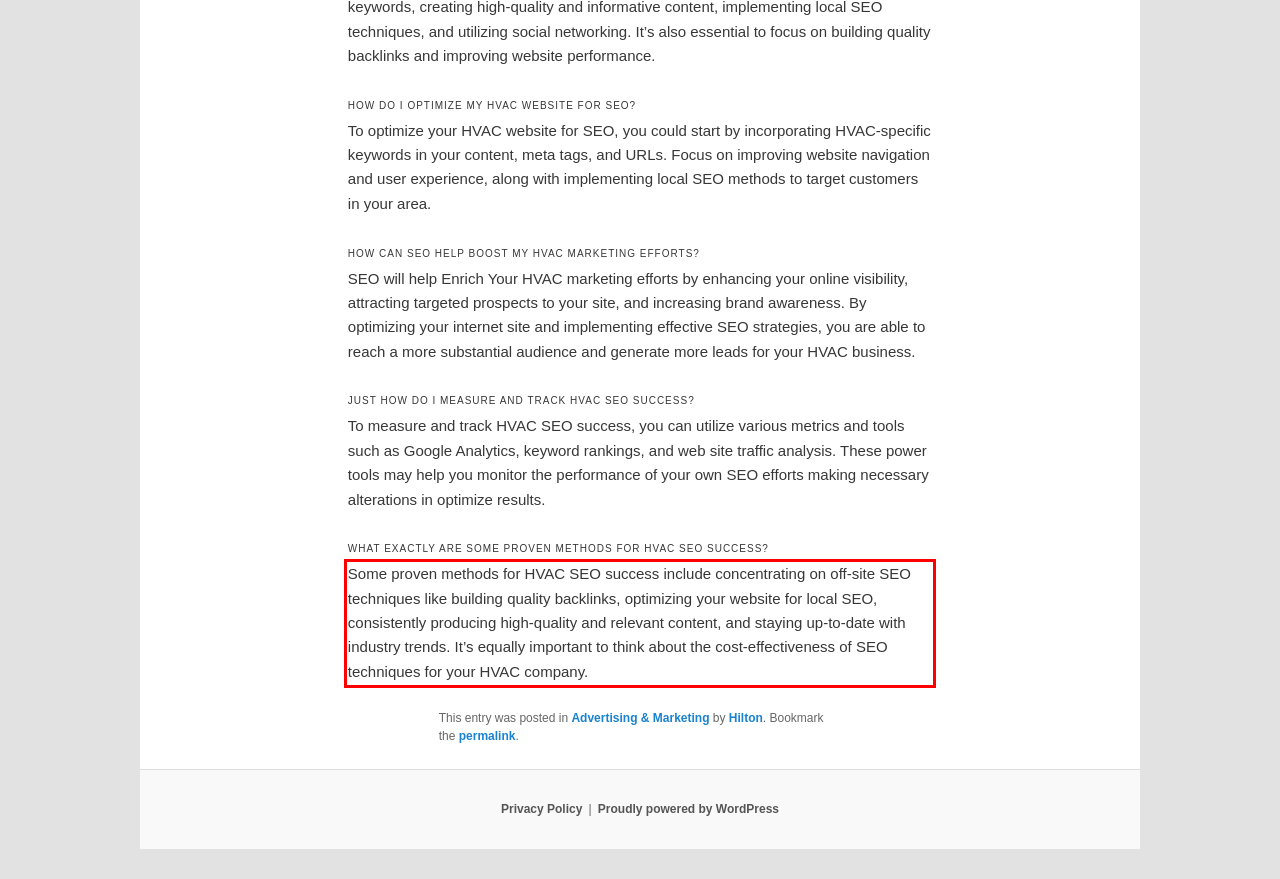Examine the screenshot of the webpage, locate the red bounding box, and generate the text contained within it.

Some proven methods for HVAC SEO success include concentrating on off-site SEO techniques like building quality backlinks, optimizing your website for local SEO, consistently producing high-quality and relevant content, and staying up-to-date with industry trends. It’s equally important to think about the cost-effectiveness of SEO techniques for your HVAC company.